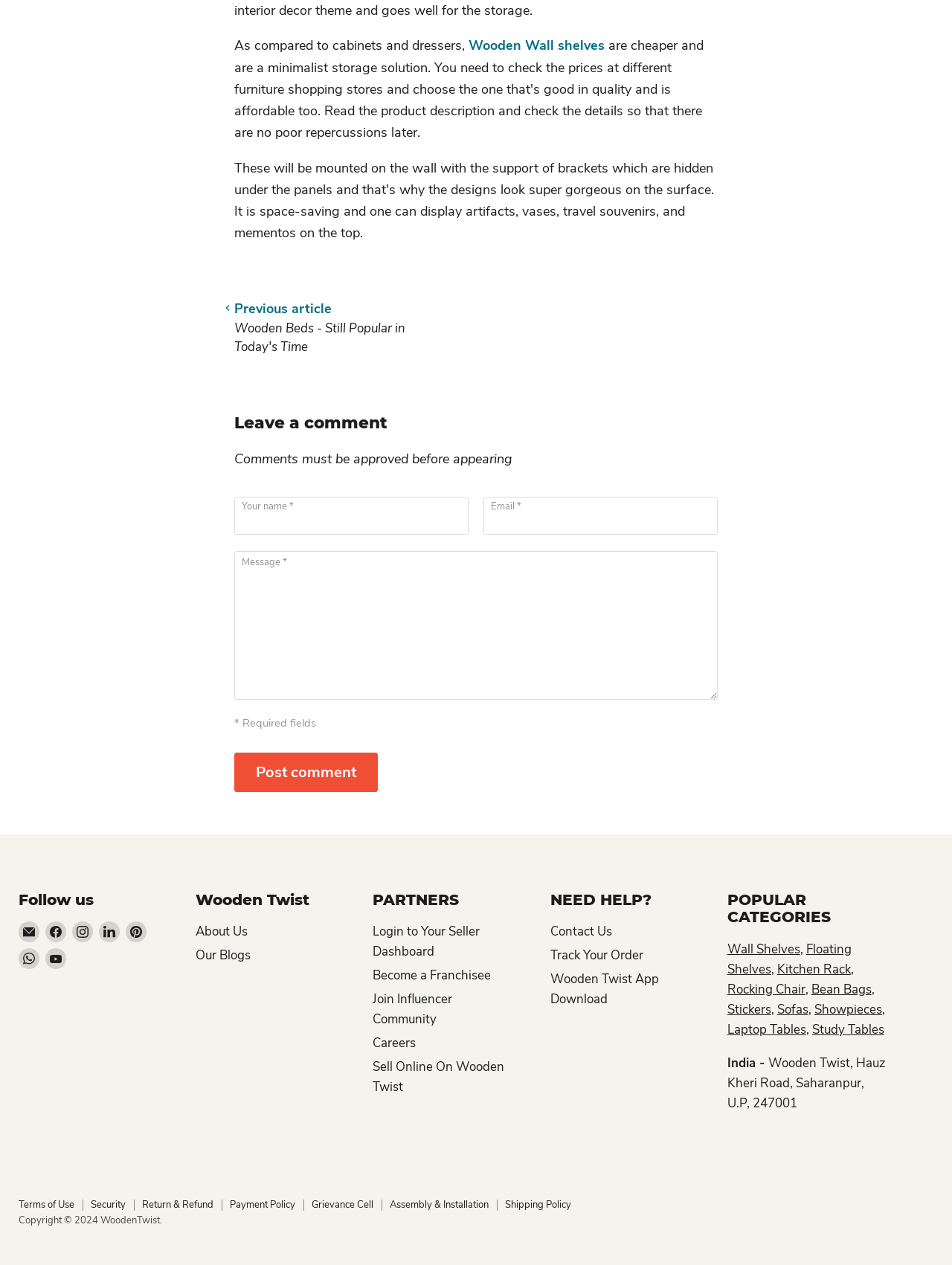Can I find them on social media?
Using the visual information, answer the question in a single word or phrase.

Yes